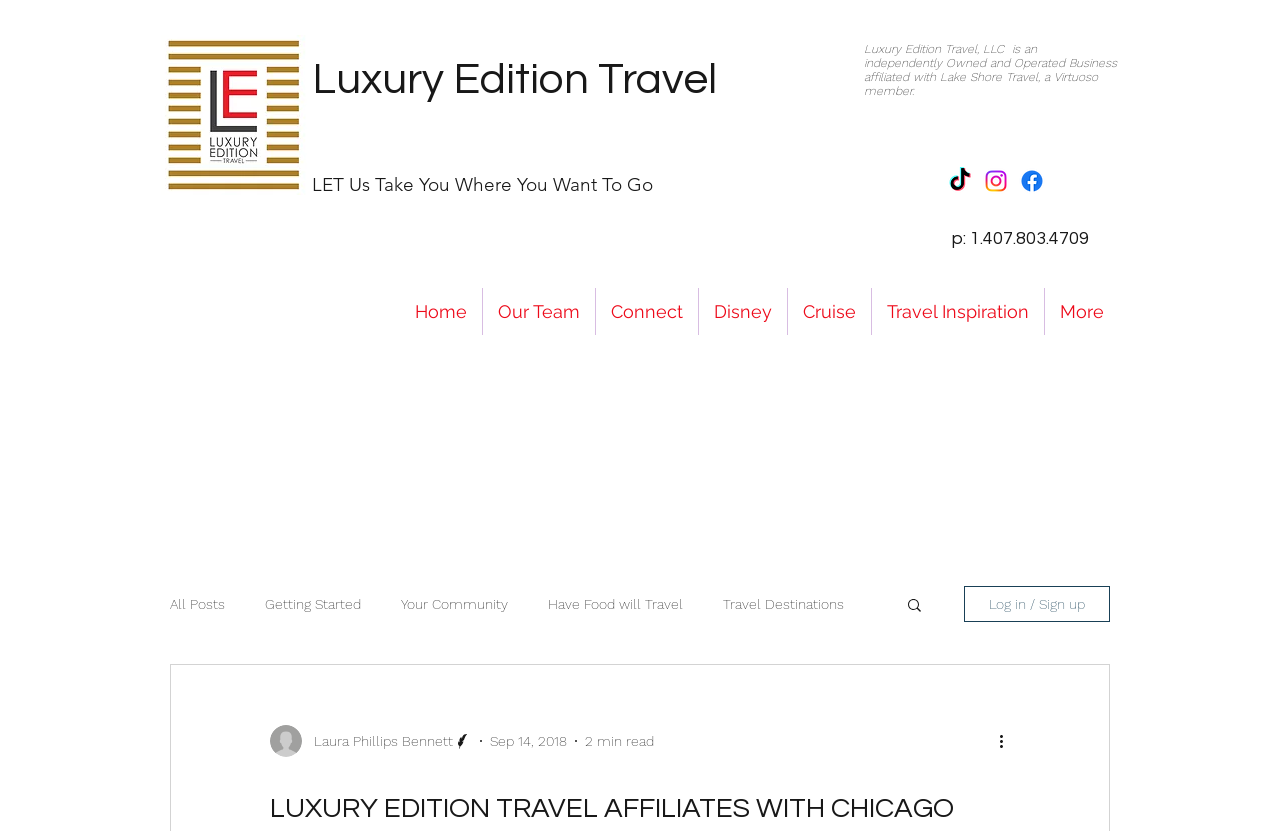Please identify the bounding box coordinates of where to click in order to follow the instruction: "Go to the Home page".

[0.312, 0.347, 0.377, 0.403]